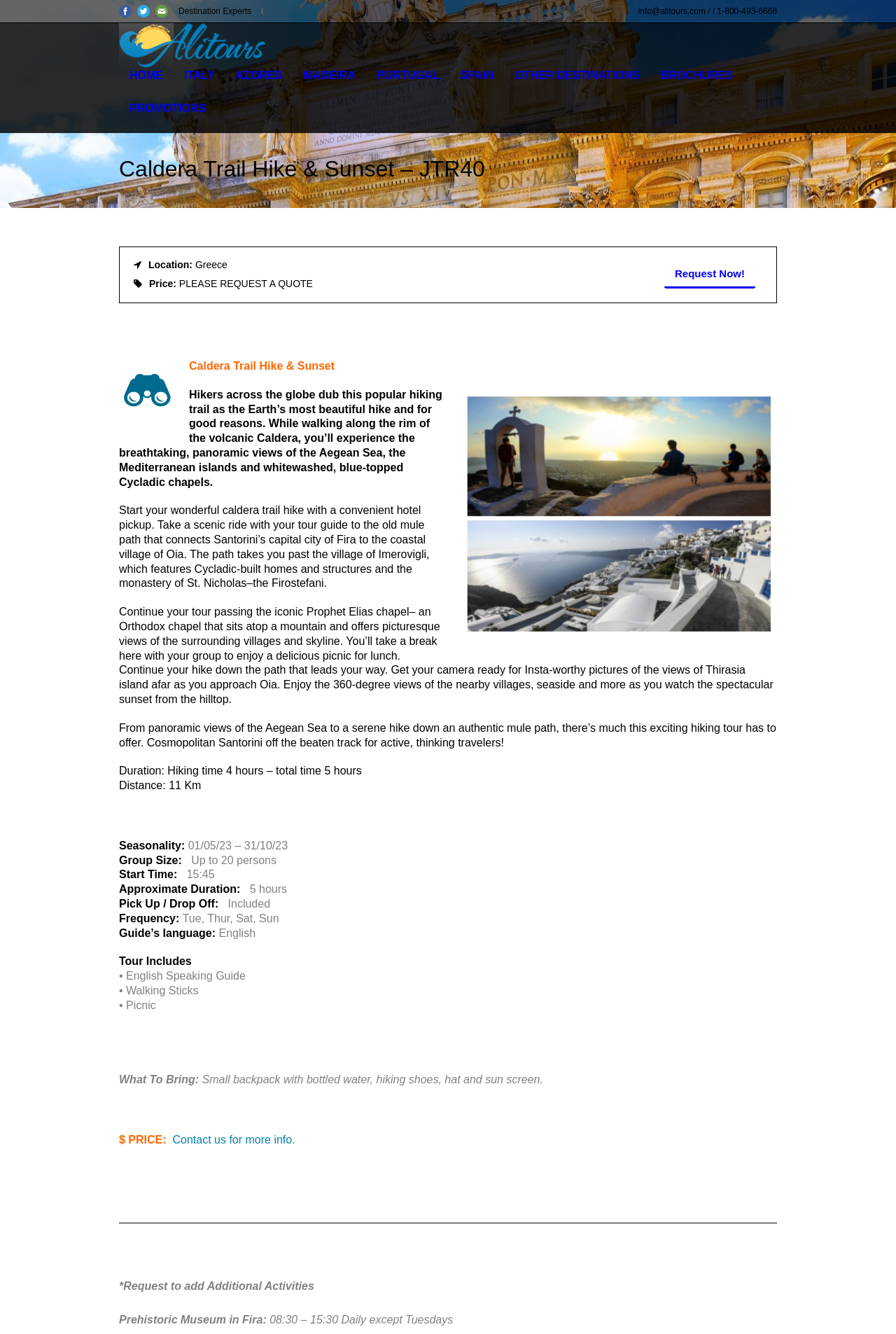What is the location of the Caldera Trail Hike & Sunset?
Answer the question with a single word or phrase by looking at the picture.

Greece